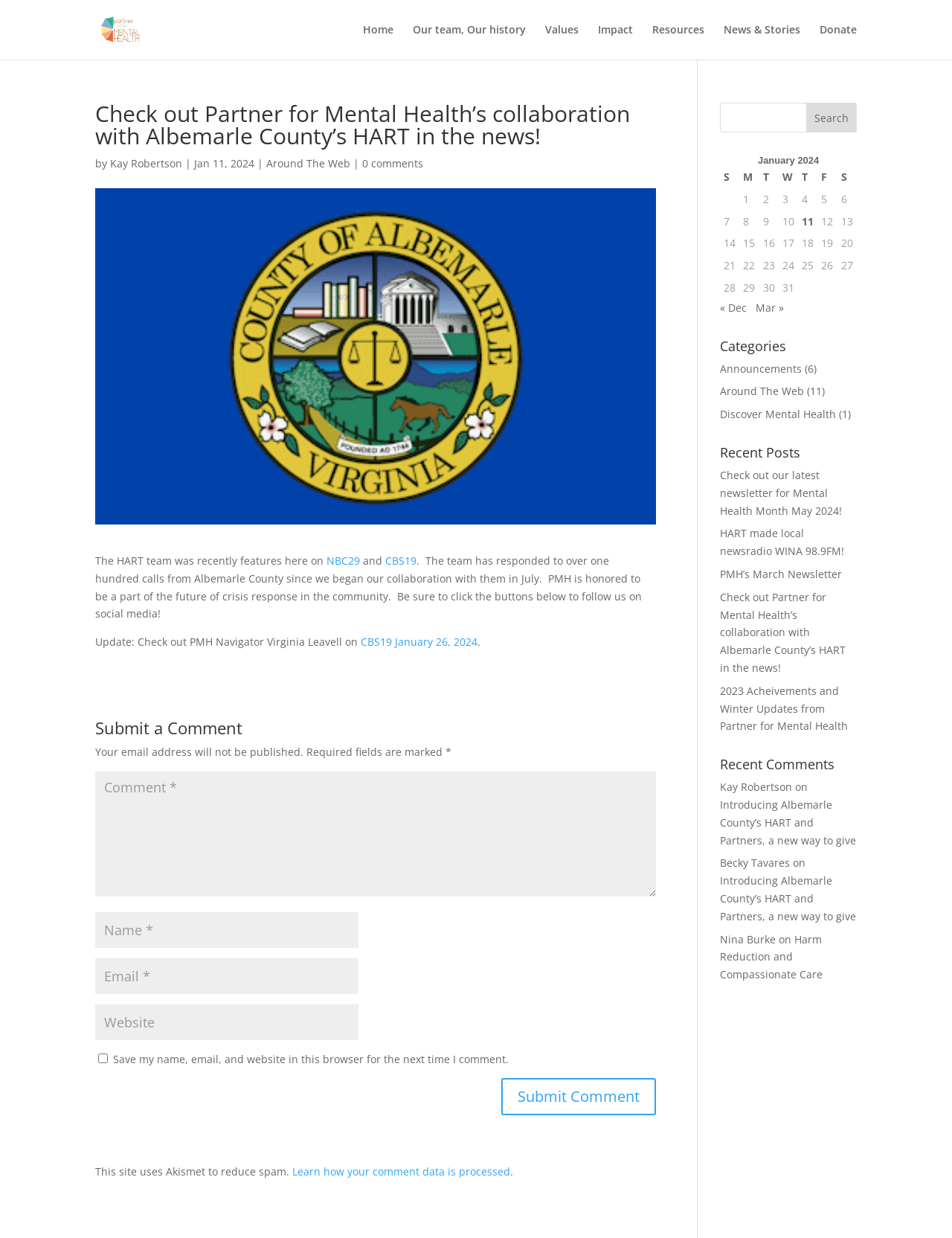Could you determine the bounding box coordinates of the clickable element to complete the instruction: "Read the news story on CBS19"? Provide the coordinates as four float numbers between 0 and 1, i.e., [left, top, right, bottom].

[0.405, 0.447, 0.438, 0.458]